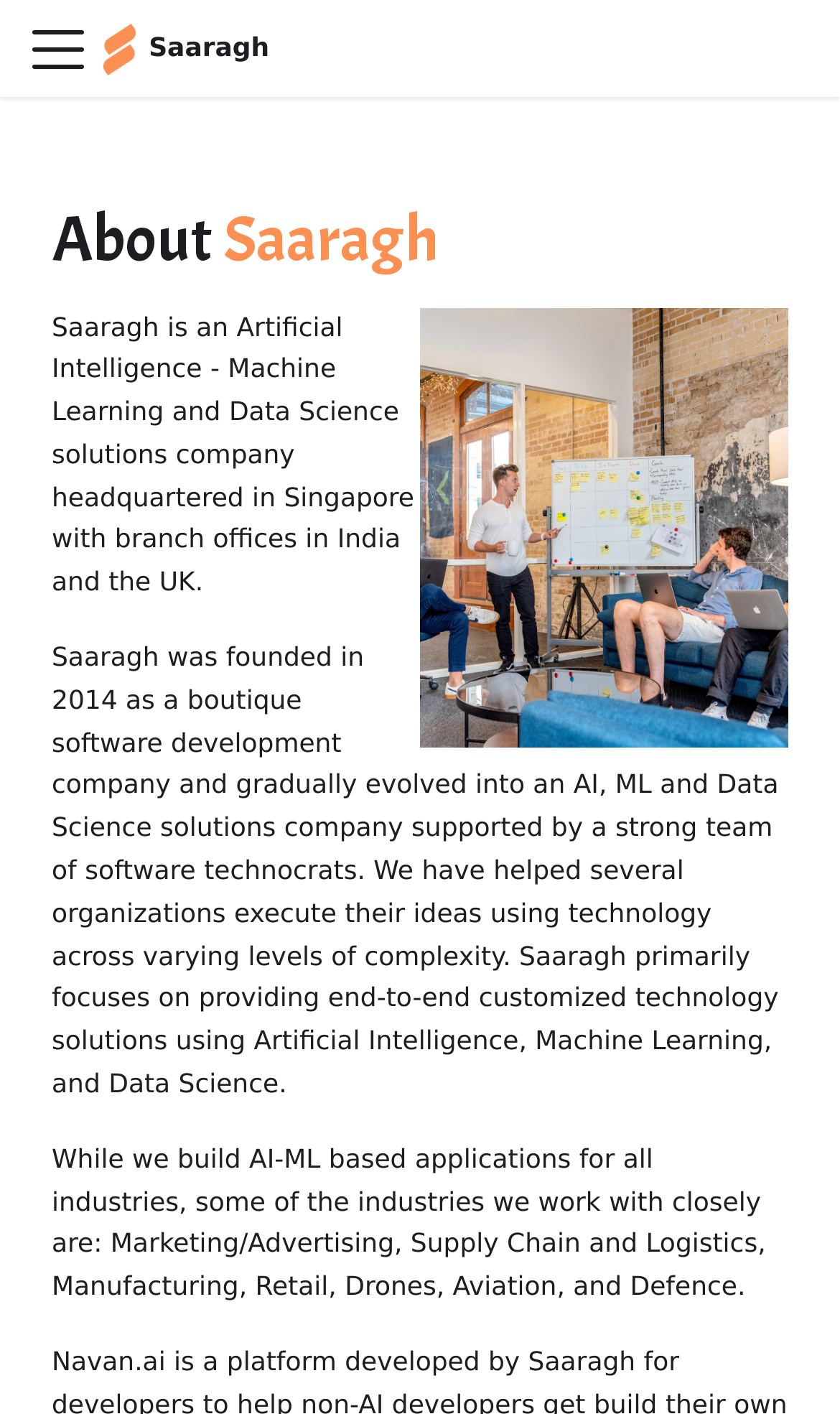Use one word or a short phrase to answer the question provided: 
What is the bounding box coordinate of the 'About Us' image?

[0.5, 0.217, 0.938, 0.528]